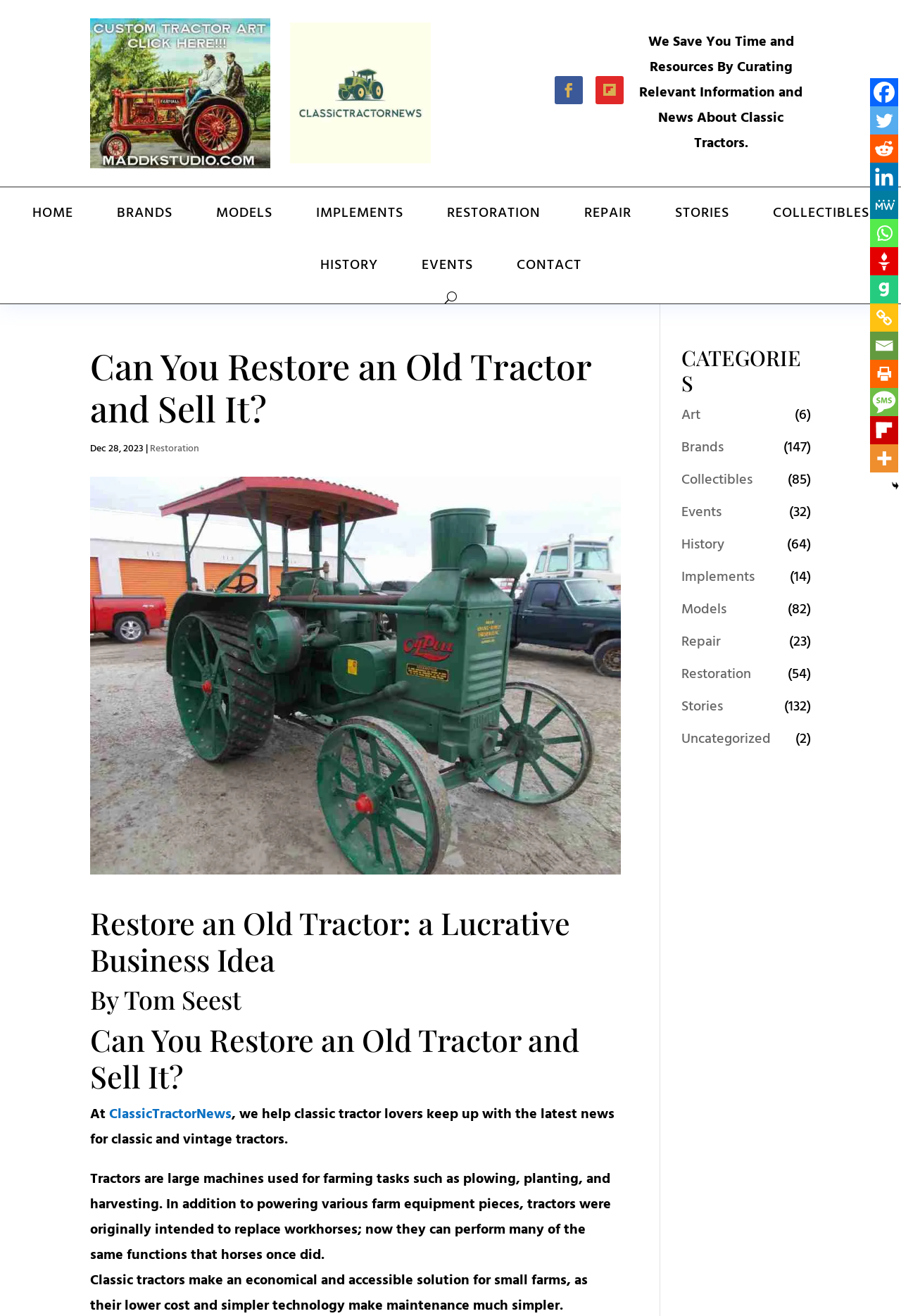What is the author of the article 'Restore an Old Tractor: a Lucrative Business Idea'?
Examine the image and give a concise answer in one word or a short phrase.

Tom Seest